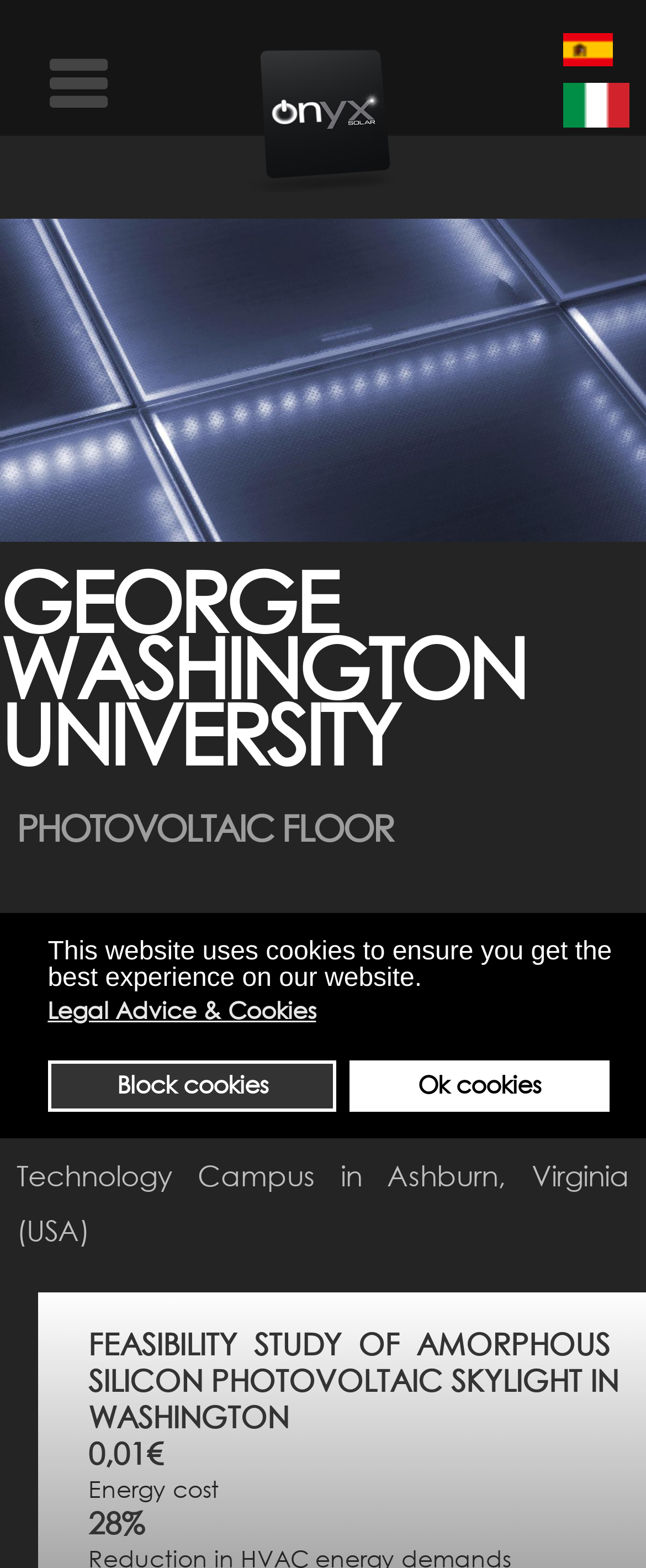What is the name of the university?
Carefully analyze the image and provide a detailed answer to the question.

I found the answer by looking at the heading element that says 'GEORGE WASHINGTON UNIVERSITY' and also the image element that says 'UNIVERSIDAD GEORGE WASHINGTON'.